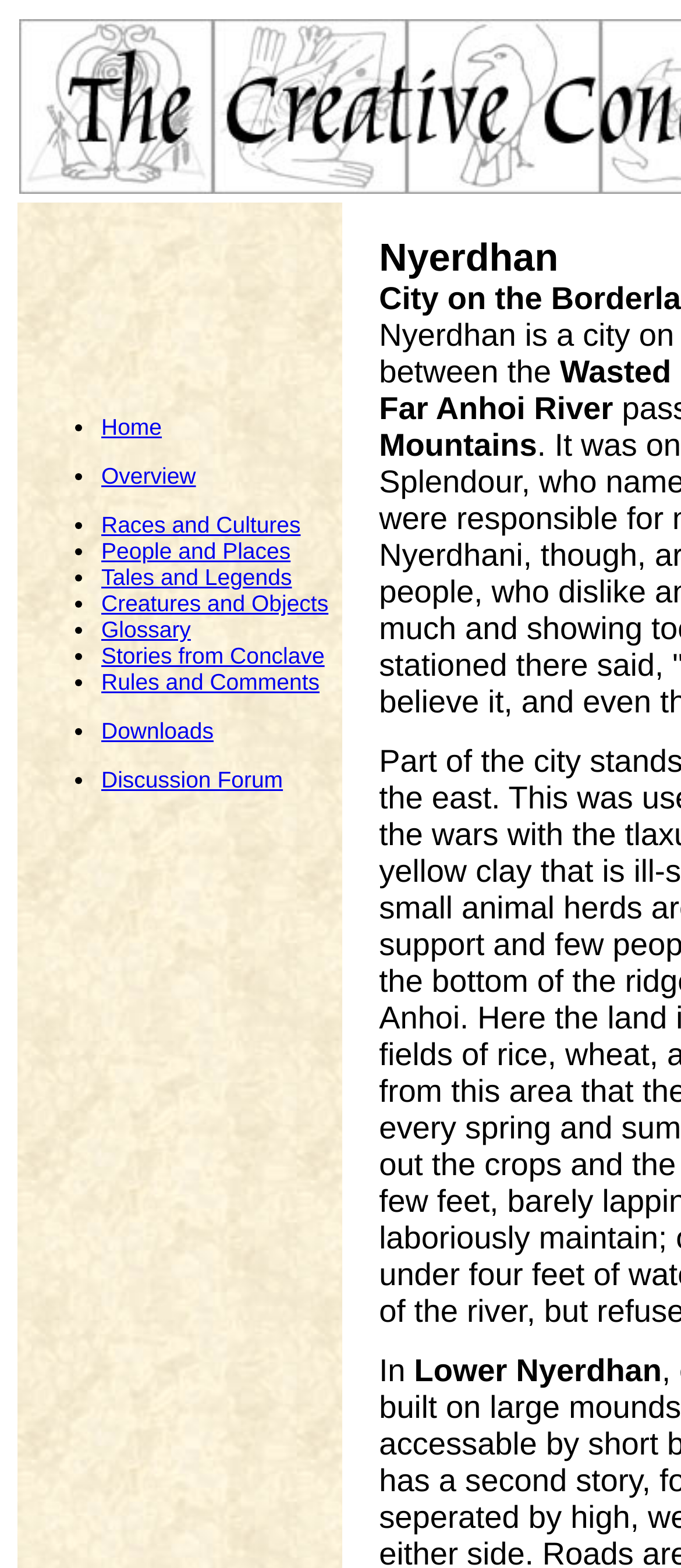Could you provide the bounding box coordinates for the portion of the screen to click to complete this instruction: "read stories from conclave"?

[0.149, 0.41, 0.477, 0.427]